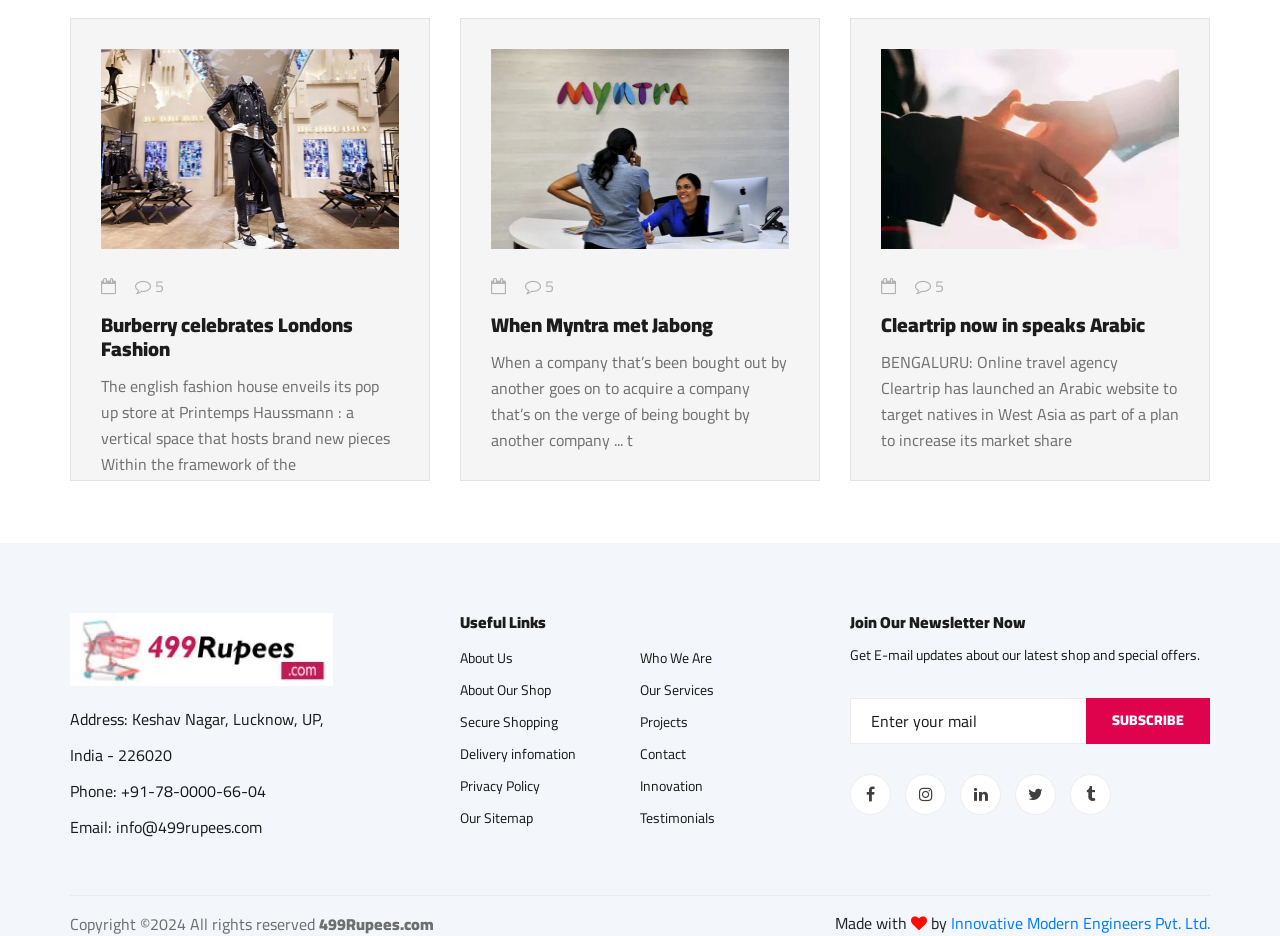Locate the UI element that matches the description Events in the webpage screenshot. Return the bounding box coordinates in the format (top-left x, top-left y, bottom-right x, bottom-right y), with values ranging from 0 to 1.

None